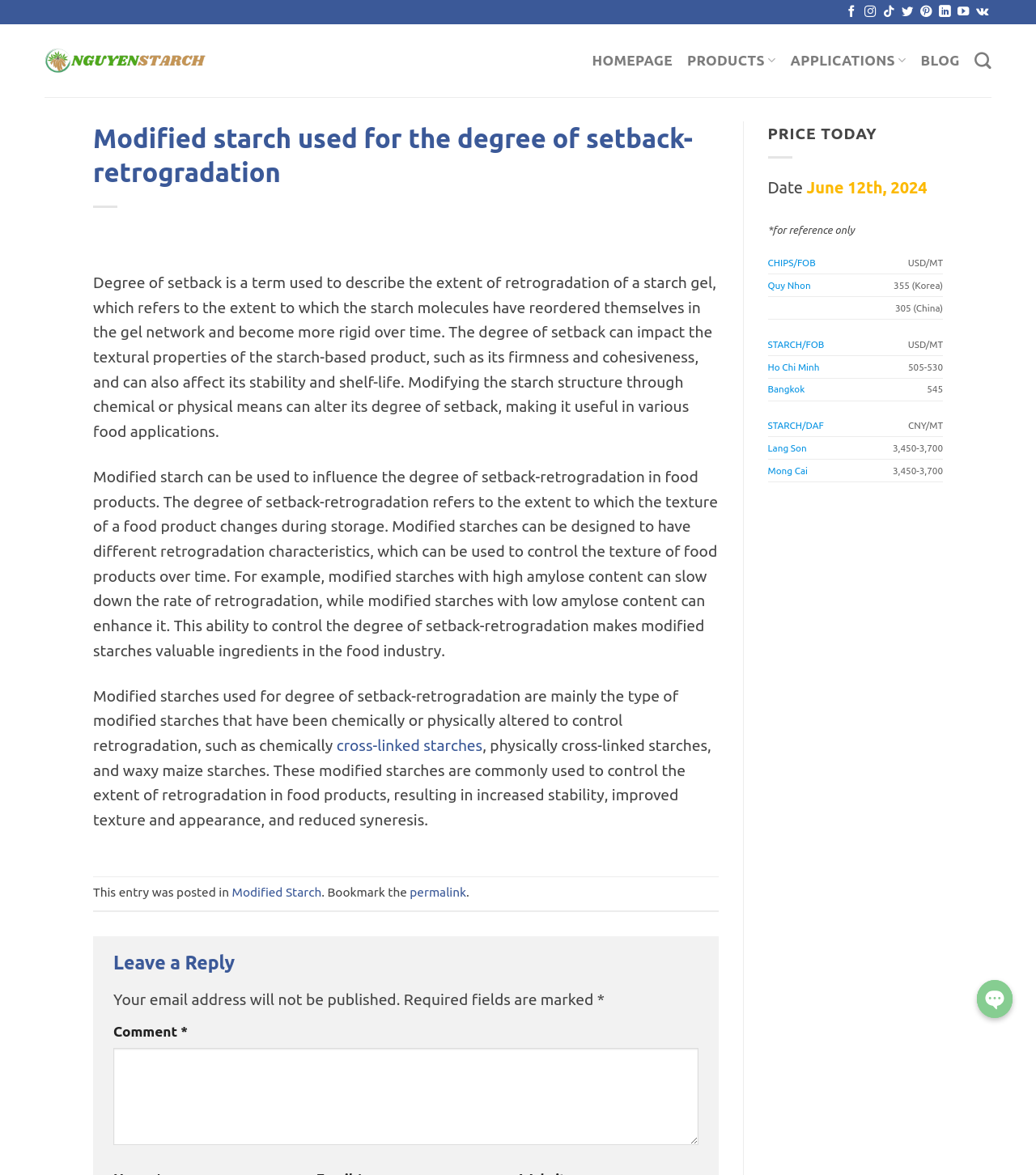What is the main heading of this webpage? Please extract and provide it.

Modified starch used for the degree of setback-retrogradation